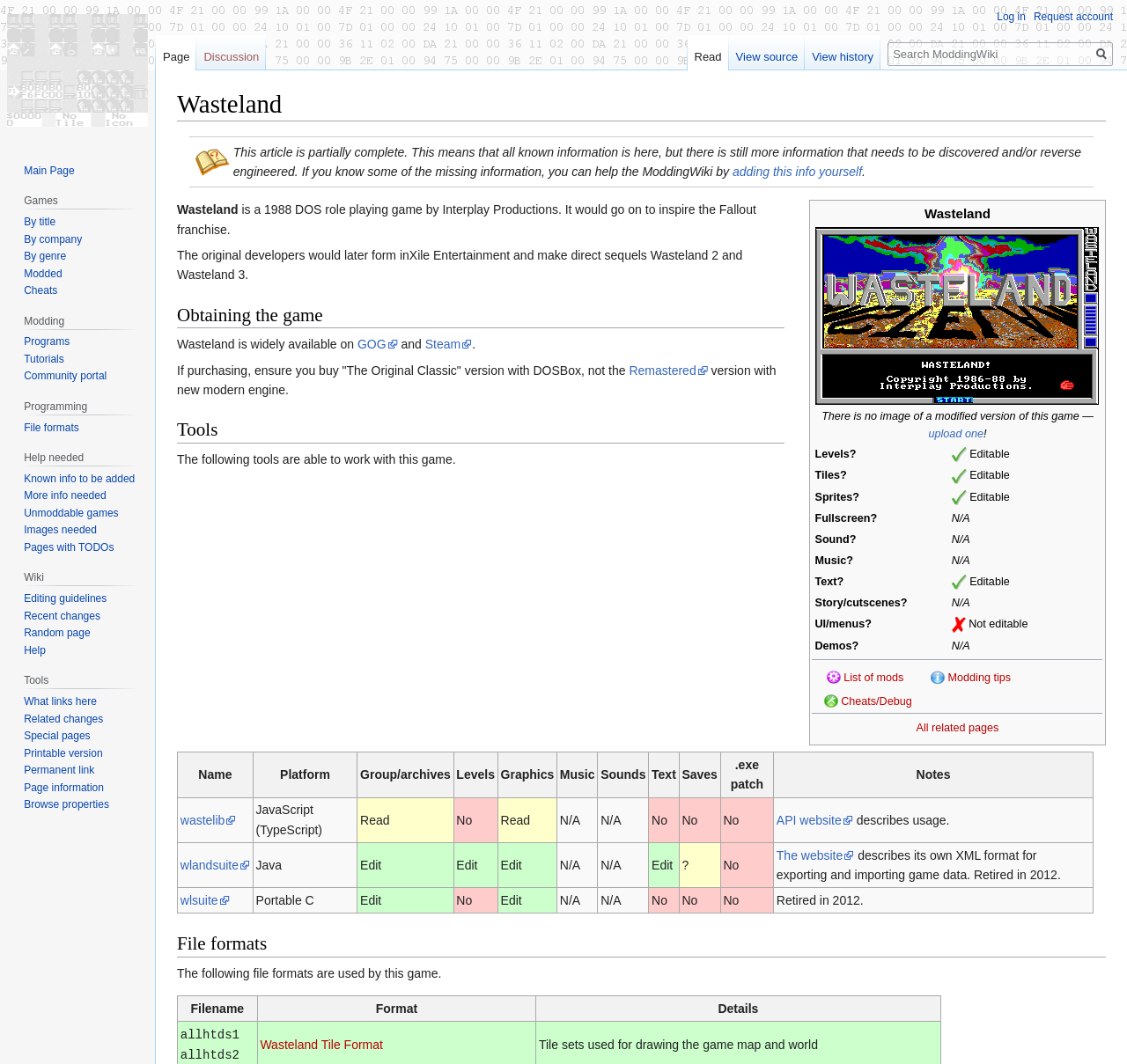Give a detailed account of the webpage's layout and content.

The webpage is about the video game "Wasteland" and its modding community. At the top, there is a heading "Wasteland" and two links "Jump to navigation" and "Jump to search" on the left side. Below them, there is a table with a question mark icon and a text "This article is partially complete. This means that all known information is here, but there is still more information that needs to be discovered and/or reverse engineered. If you know some of the missing information, you can help the ModdingWiki by adding this info yourself."

On the right side, there is a large image of the game "Wasteland" and a text "There is no image of a modified version of this game —" followed by a link "upload one". Below the image, there is a table with several rows, each containing a row header and a grid cell. The row headers are "Levels?", "Tiles?", "Sprites?", "Fullscreen?", "Sound?", "Music?", "Text?", "Story/cutscenes?", "UI/menus?", and "Demos?". The grid cells contain either a tick icon with the text "Editable" or the text "N/A".

Below the table, there is a horizontal separator line, followed by several links with icons, including "Icon-mods.png", "List of mods", "Icon-info.png", "Modding tips", "Icon-settings.png", and "Cheats/Debug". Another horizontal separator line separates these links from the rest of the content.

The main content of the webpage is a series of paragraphs describing the game "Wasteland", including its release year, developer, and influence on the Fallout franchise. There is also a section "Obtaining the game" that provides information on where to buy the game, including GOG and Steam.

Throughout the webpage, there are several images, including icons and a large image of the game "Wasteland". The layout is organized, with clear headings and concise text, making it easy to navigate and read.